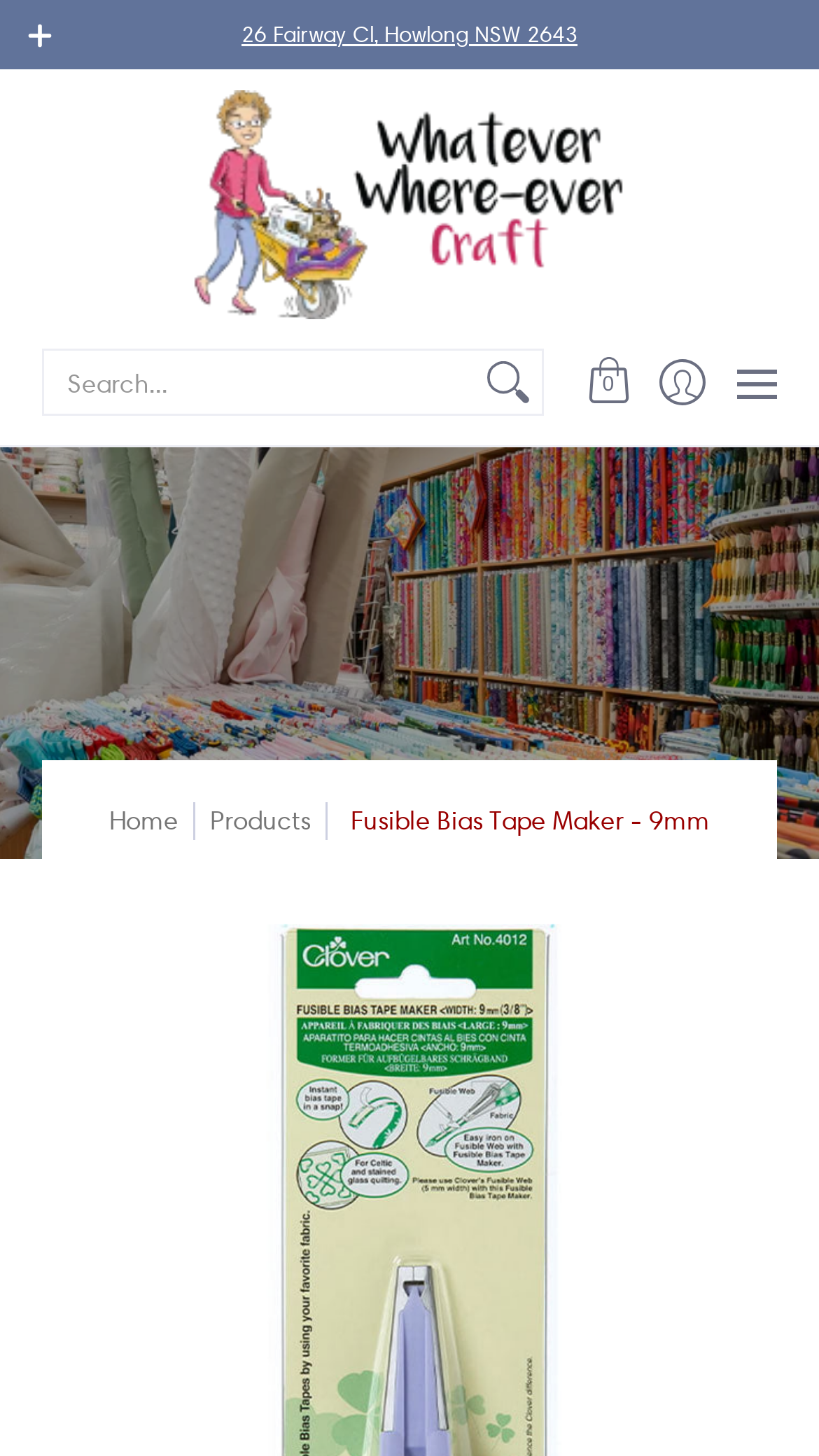Please provide a one-word or short phrase answer to the question:
What is the address of the store?

26 Fairway Cl, Howlong NSW 2643